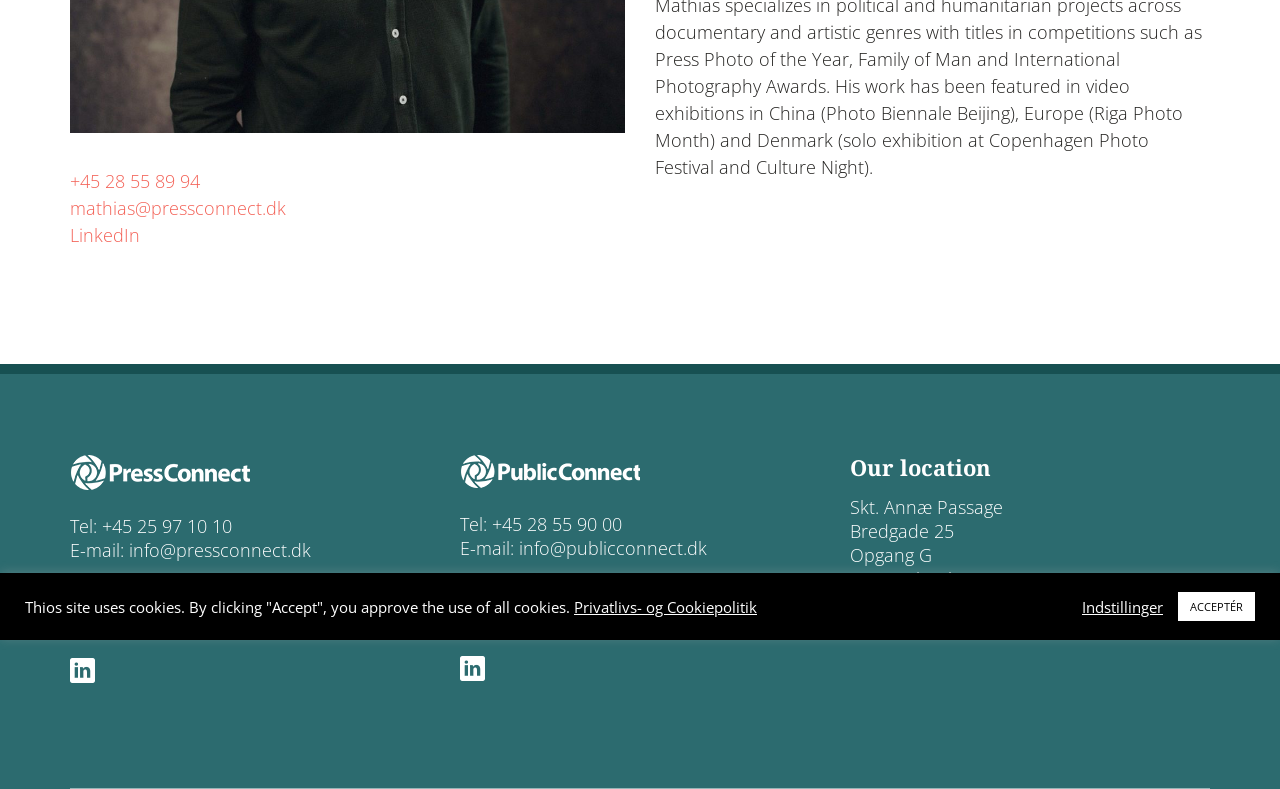Refer to the element description 5)BLACK DECKER Front Load Washer and identify the corresponding bounding box in the screenshot. Format the coordinates as (top-left x, top-left y, bottom-right x, bottom-right y) with values in the range of 0 to 1.

None